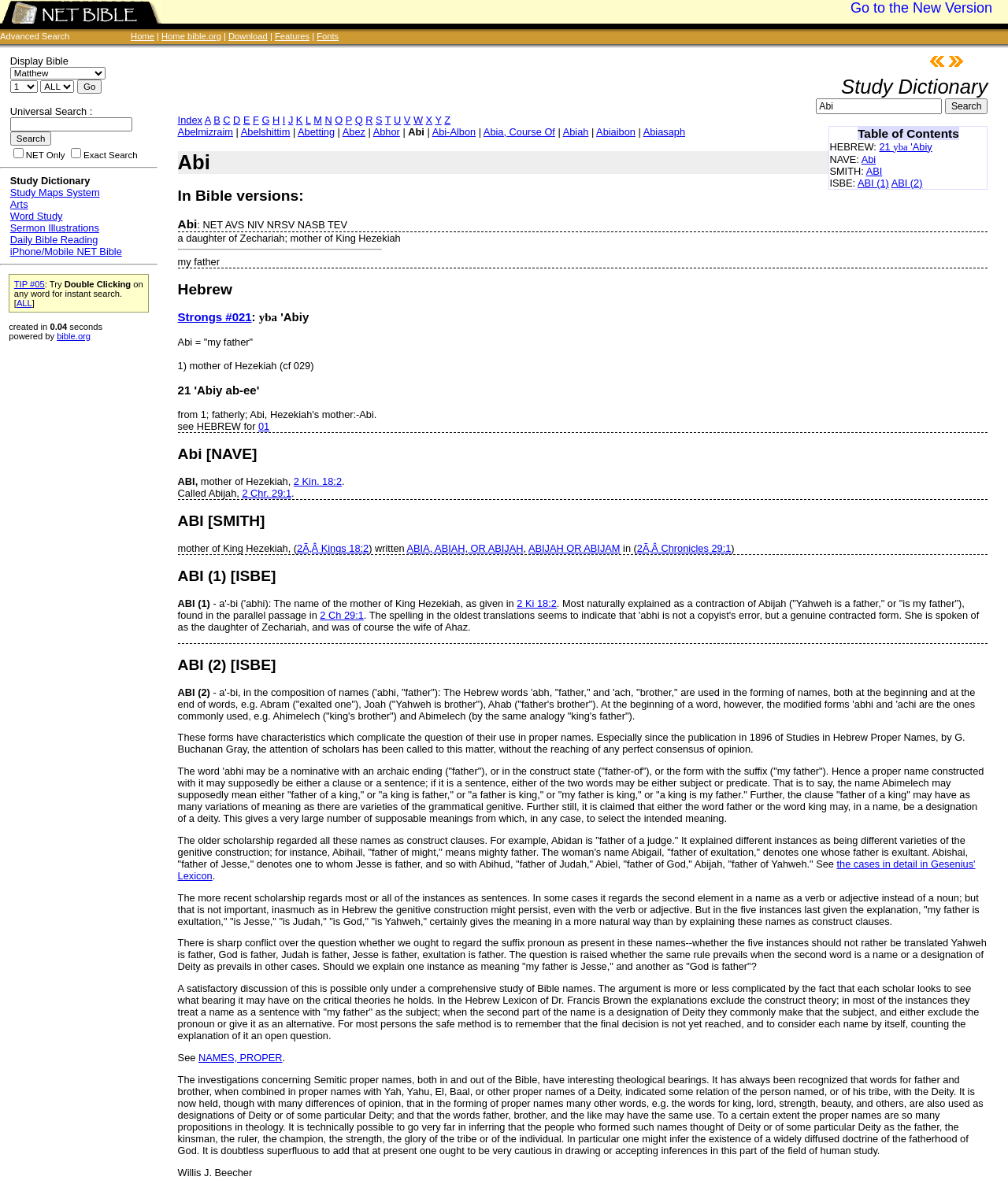Determine the bounding box coordinates for the area you should click to complete the following instruction: "Search for a term".

[0.81, 0.083, 0.935, 0.096]